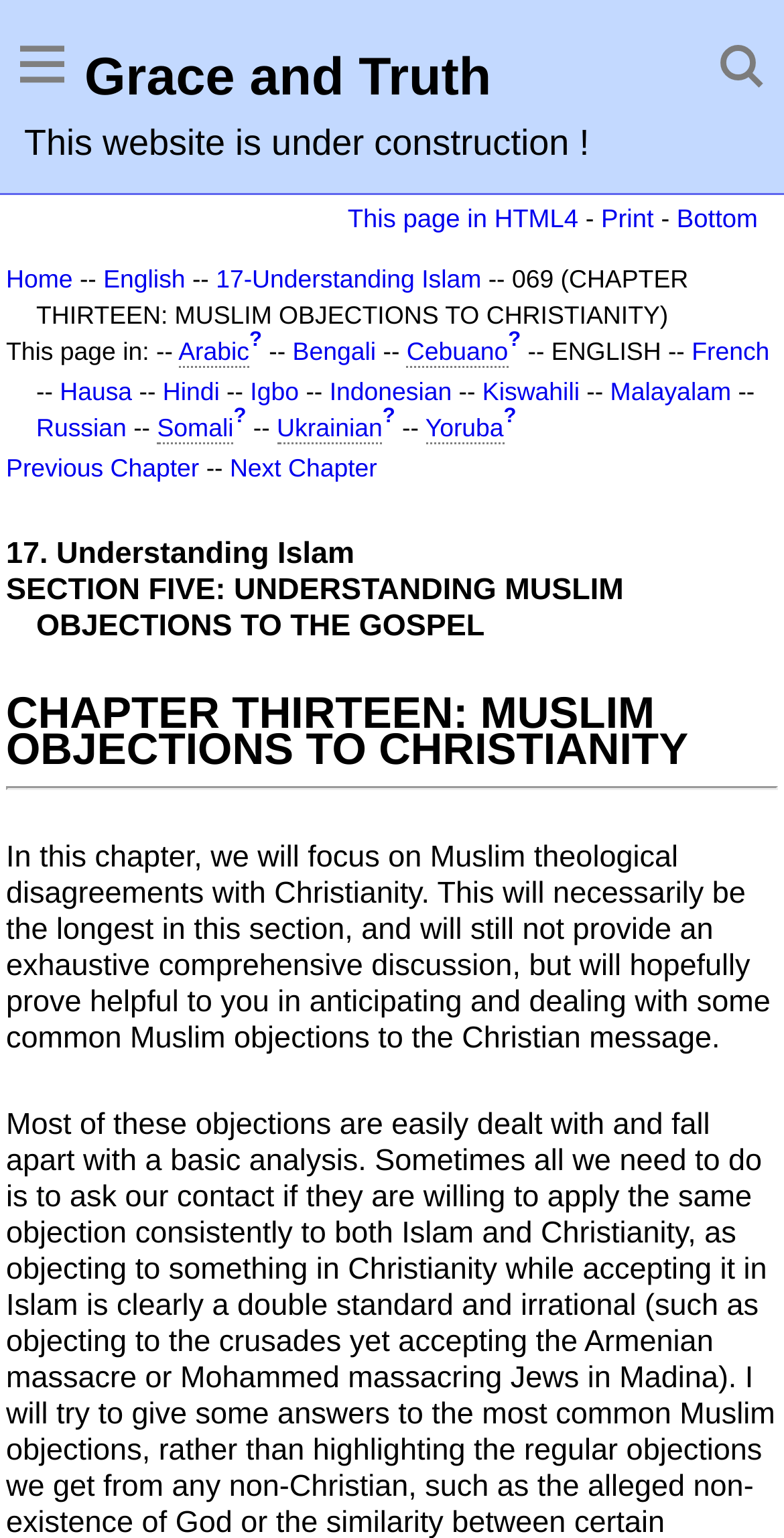Determine the bounding box coordinates of the target area to click to execute the following instruction: "Select the 'Arabic' language option."

[0.228, 0.22, 0.318, 0.239]